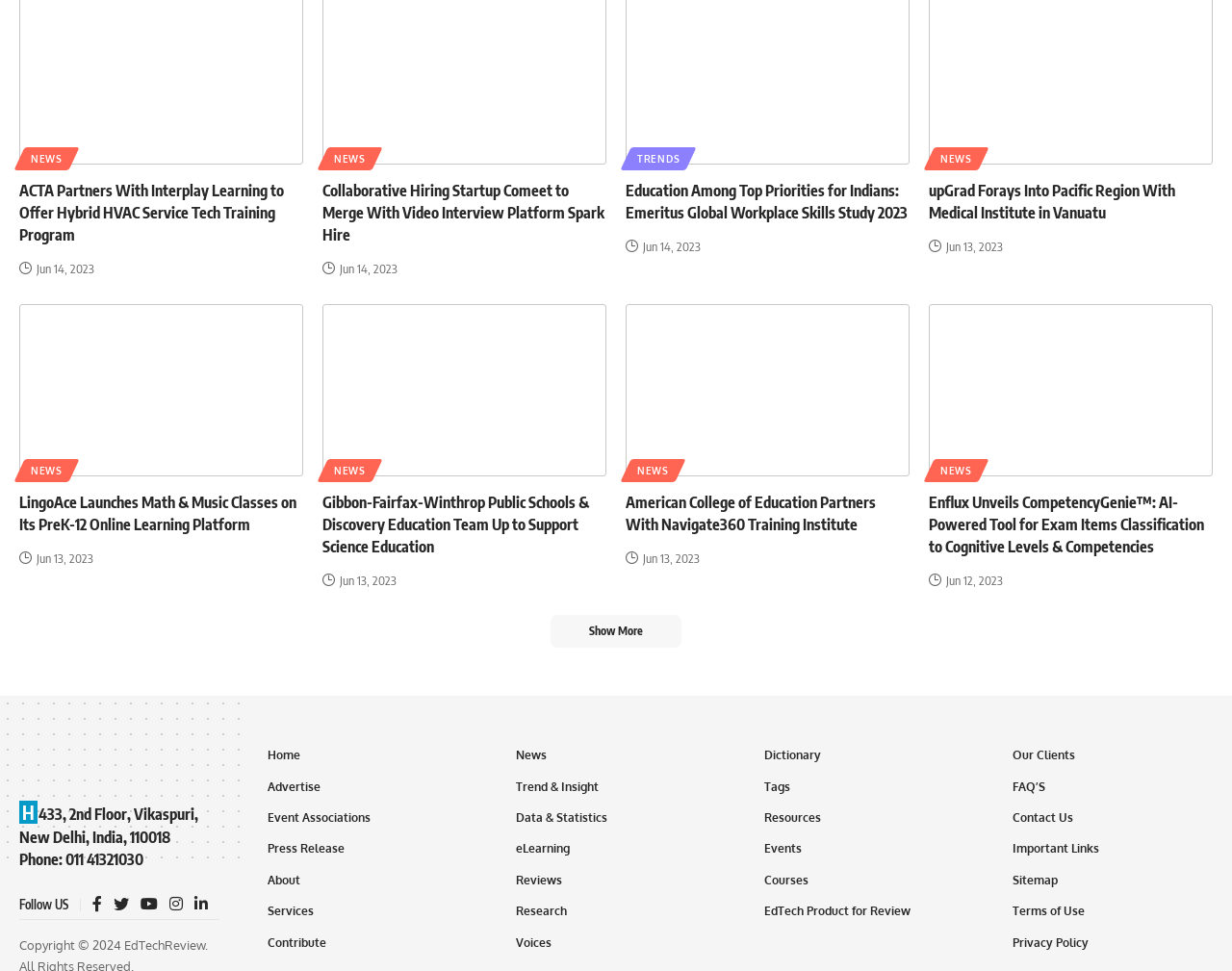What is the date of the latest news article?
Based on the visual information, provide a detailed and comprehensive answer.

I looked at the dates of the news articles and found that the latest one is dated Jun 14, 2023.